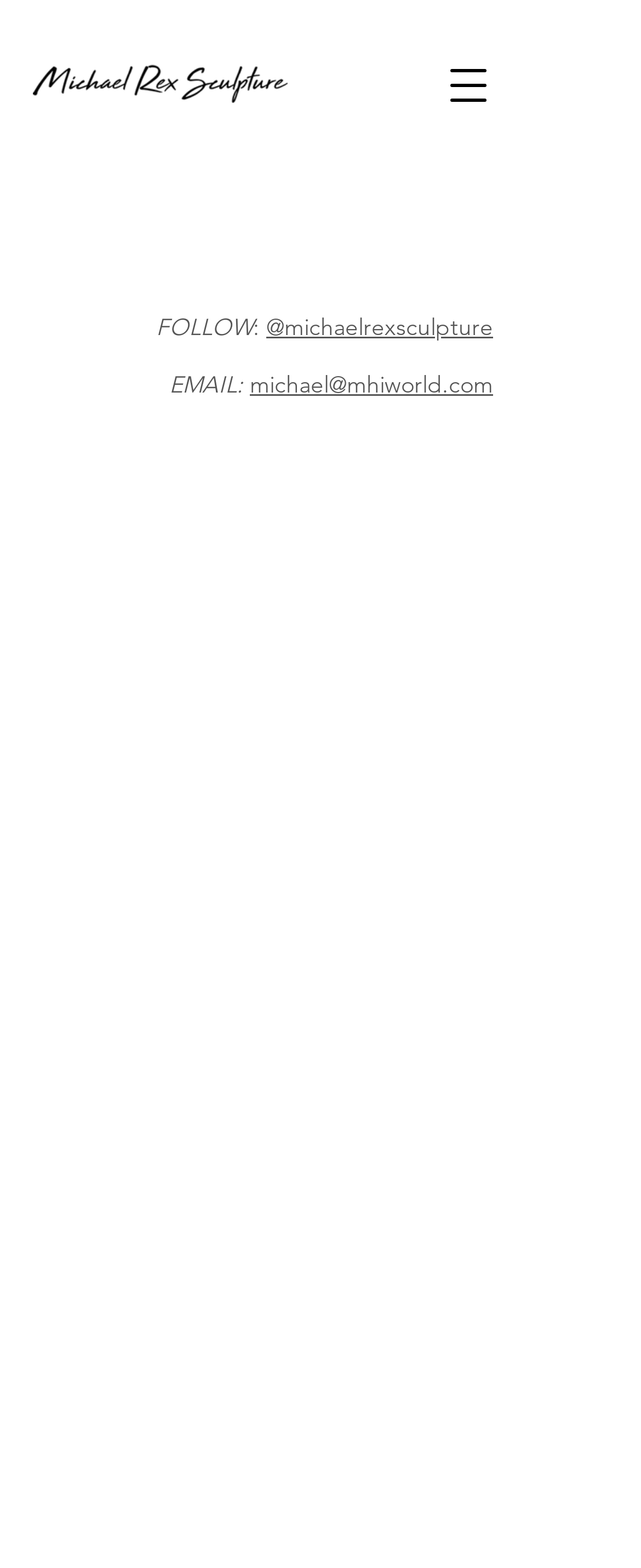What is the artist's name?
Look at the webpage screenshot and answer the question with a detailed explanation.

The artist's name is mentioned in the link 'michael rex sculpture' and also in the text 'Michael Rex (Hooker) is a multi-dimensional artist...'.